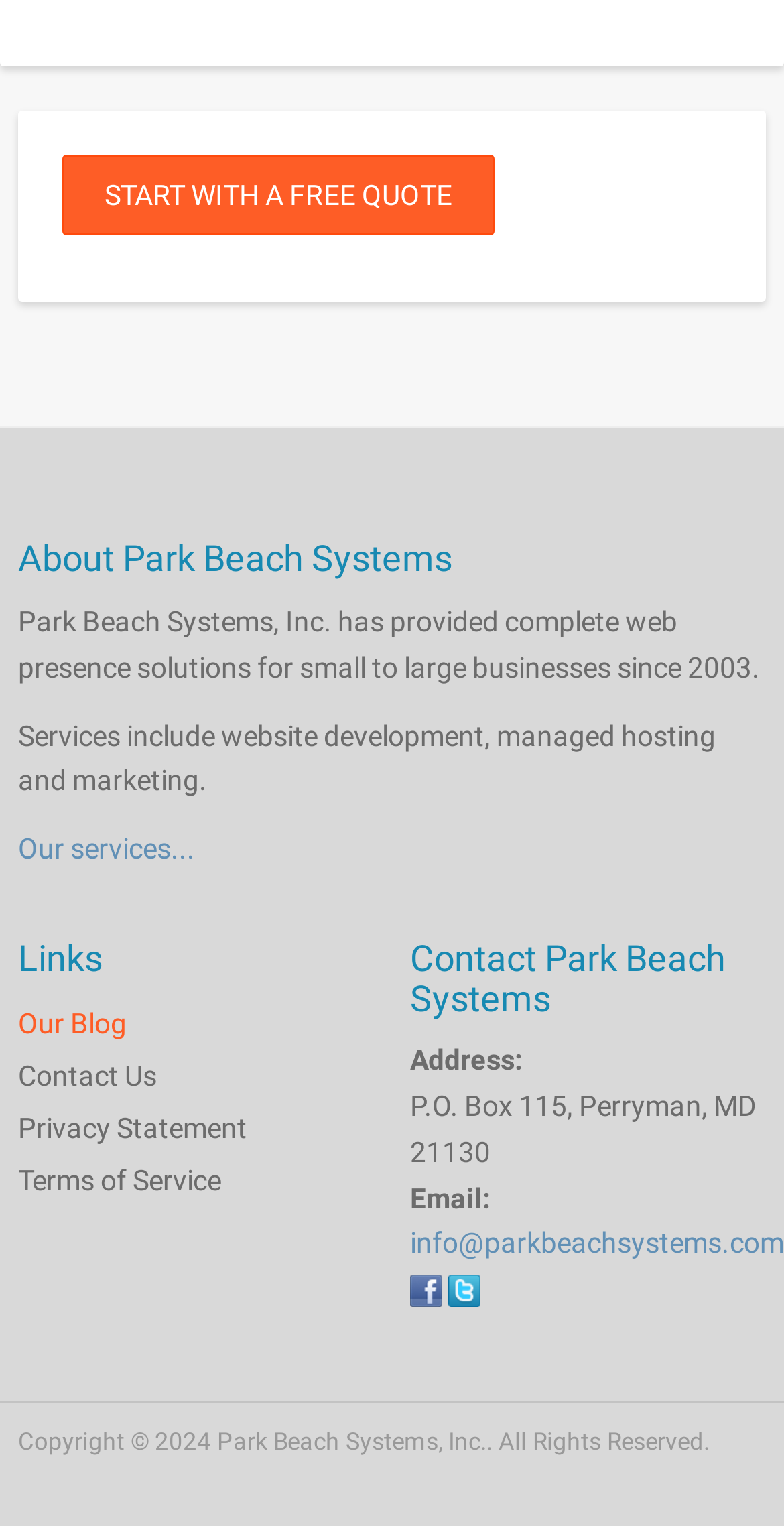What services does Park Beach Systems provide?
Based on the image content, provide your answer in one word or a short phrase.

Website development, managed hosting and marketing